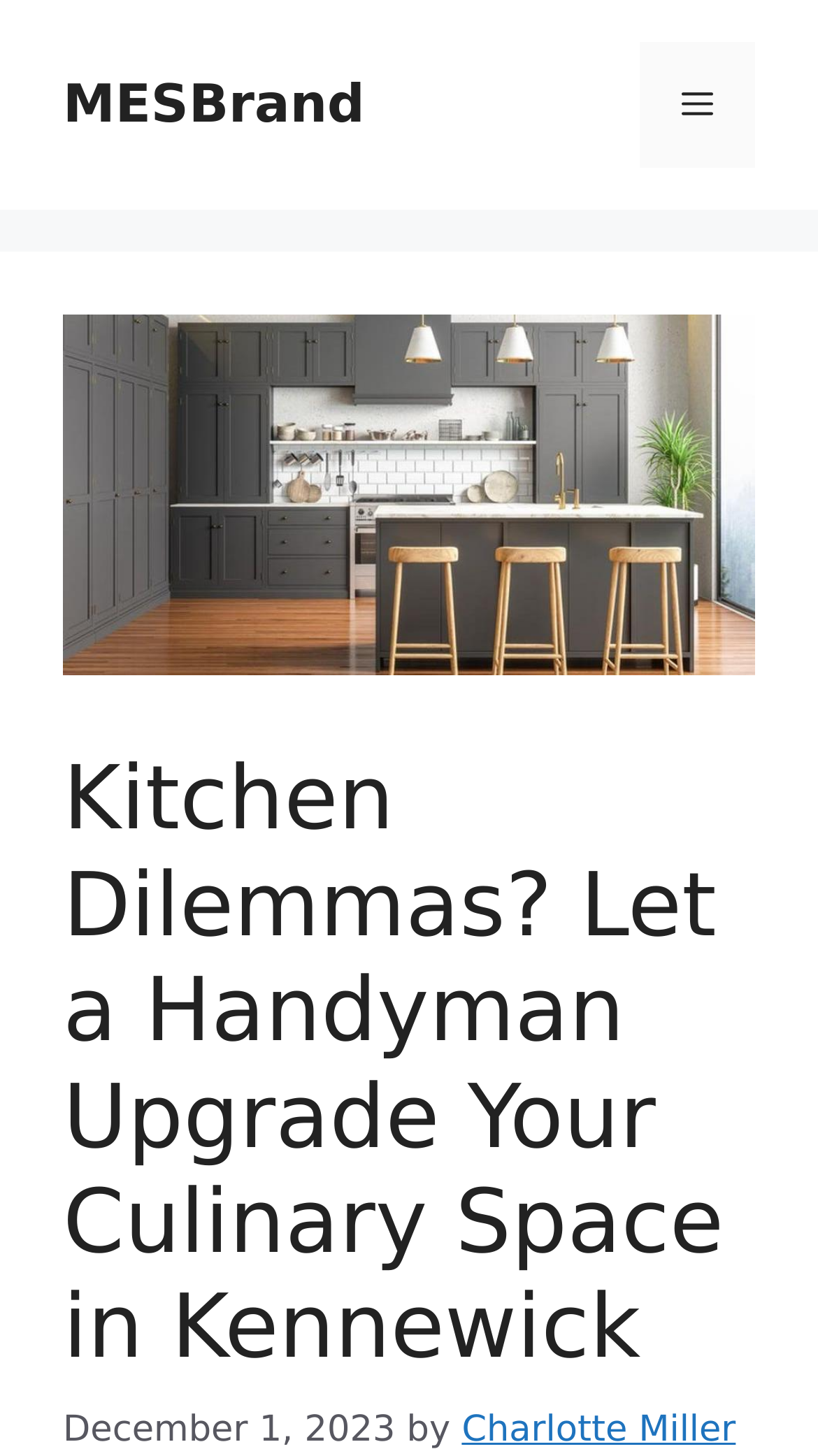What is the name of the website?
Examine the webpage screenshot and provide an in-depth answer to the question.

By analyzing the webpage structure, I found a link element with the text 'MESBrand' which is located in the banner section at the top of the webpage, indicating that it is the name of the website.